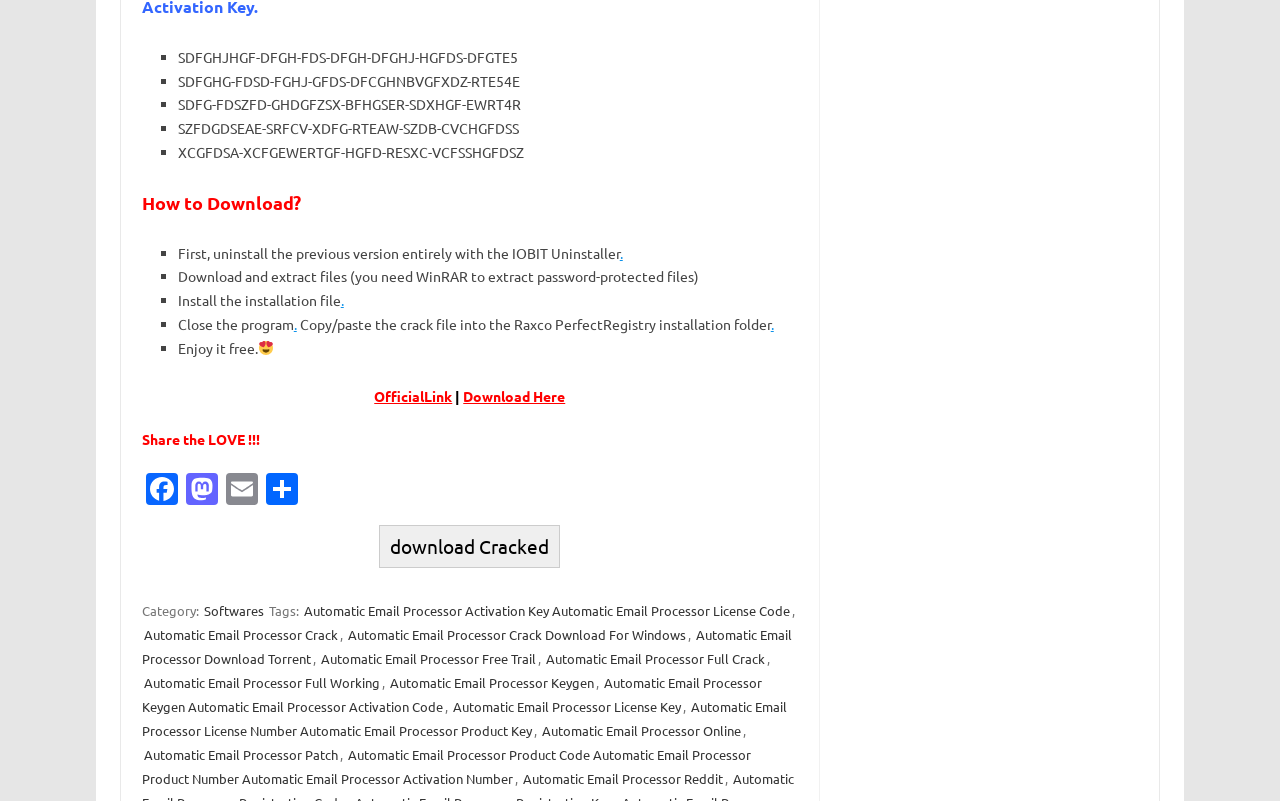Refer to the screenshot and answer the following question in detail:
How many social media platforms are provided for sharing?

I found the number of social media platforms provided for sharing by counting the links 'Facebook', 'Mastodon', 'Email', and 'Share', which are all social media platforms.